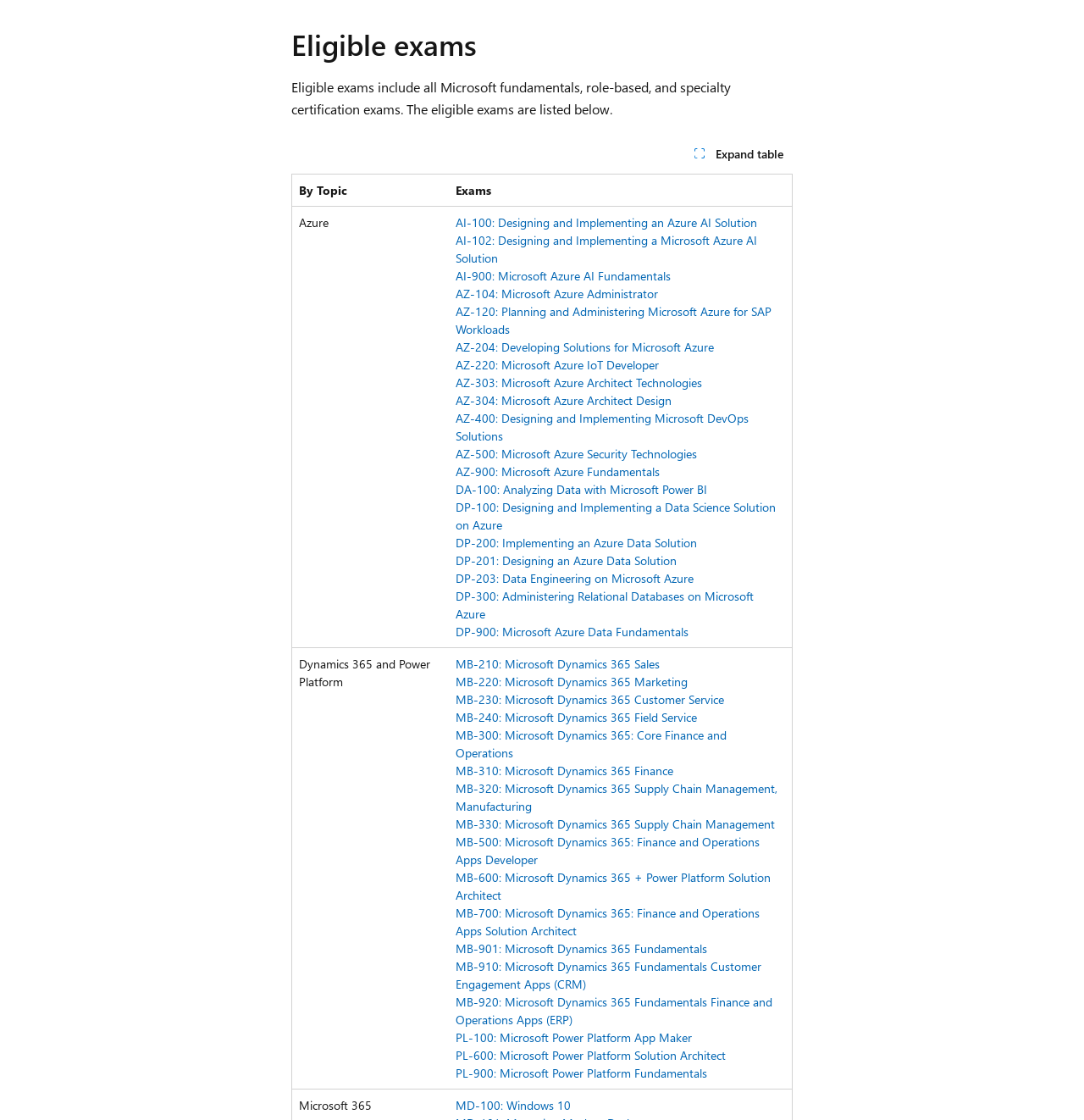Please study the image and answer the question comprehensively:
What is the title of the section?

The title of the section is 'Eligible exams' which is indicated by the heading element with the text 'Eligible exams'.